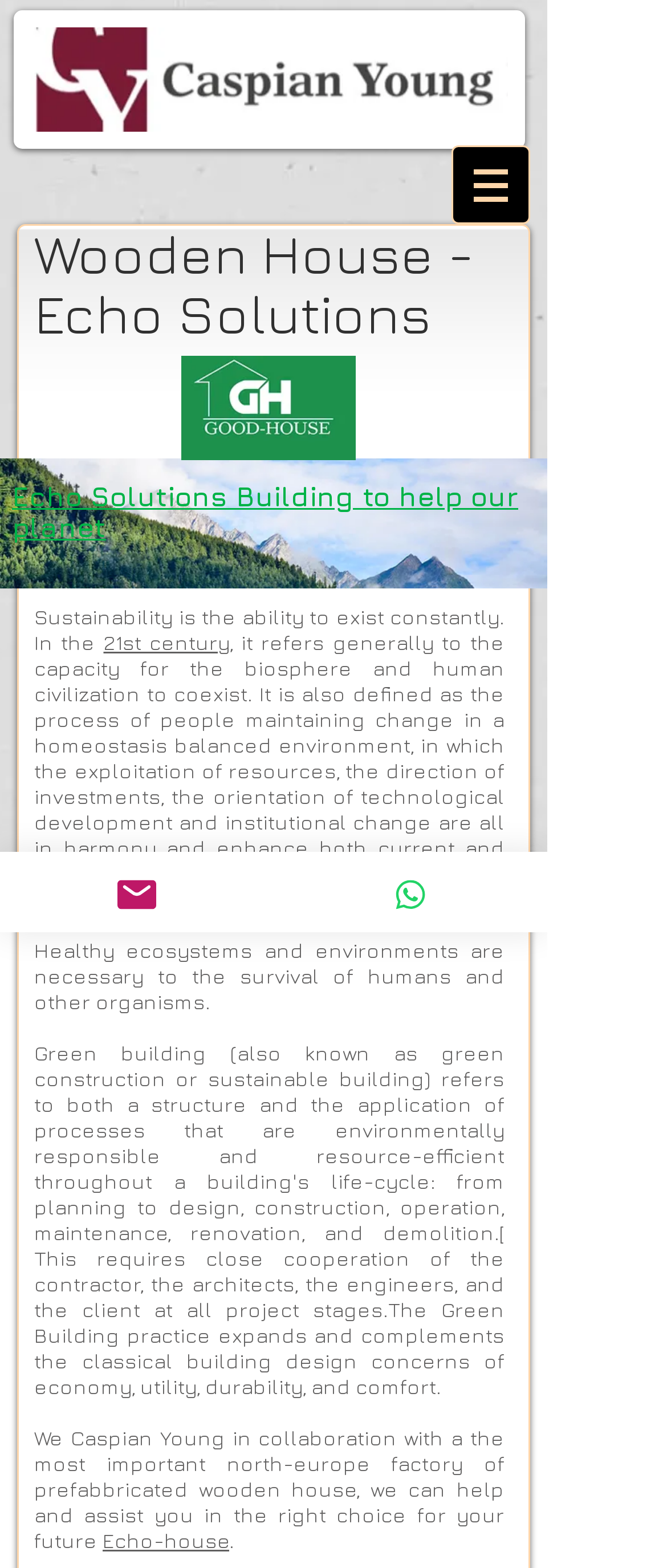Specify the bounding box coordinates of the element's area that should be clicked to execute the given instruction: "Contact via Email". The coordinates should be four float numbers between 0 and 1, i.e., [left, top, right, bottom].

[0.0, 0.543, 0.41, 0.595]